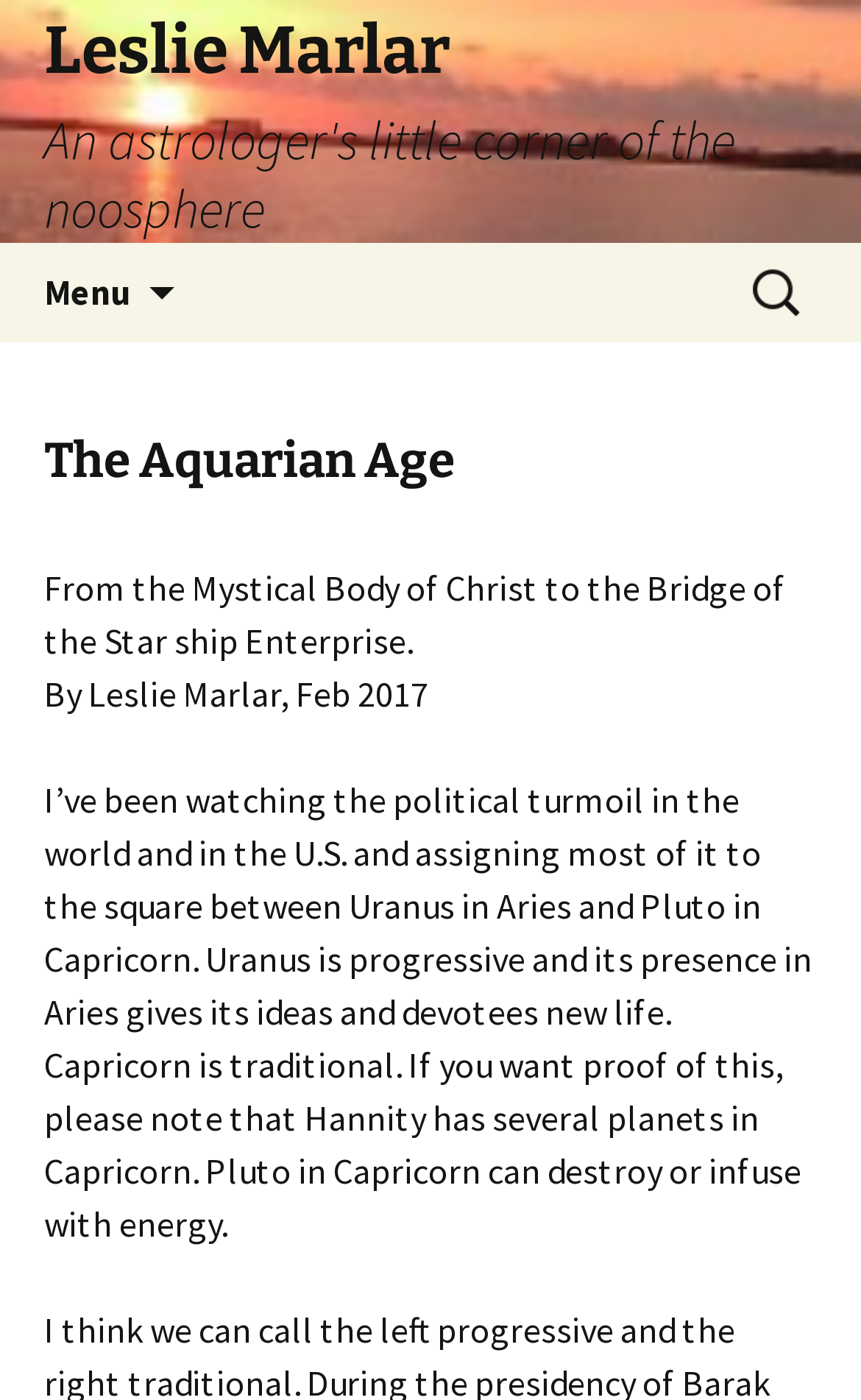Describe the webpage in detail, including text, images, and layout.

The webpage is titled "The Aquarian Age | Leslie Marlar" and appears to be a personal blog or website of an astrologer named Leslie Marlar. At the top of the page, there is a link to the website's main page with the title "Leslie Marlar An astrologer's little corner of the noosphere". Below this, there is a button to access the main menu, a link to skip to the content, and a search bar with a placeholder text "Search for:".

The main content of the page is divided into sections, with a heading "The Aquarian Age" at the top. Below this, there is a paragraph of text that discusses the connection between the mystical body of Christ and the Starship Enterprise. The author, Leslie Marlar, is credited with writing this piece in February 2017.

The main article begins below this, discussing the political turmoil in the world and the US, and how it relates to astrological influences, specifically the square between Uranus in Aries and Pluto in Capricorn. The text is divided into paragraphs, with the author explaining the significance of Uranus and Pluto in different astrological signs.

There are no images on the page, and the layout is primarily focused on presenting the text content in a clear and readable manner.